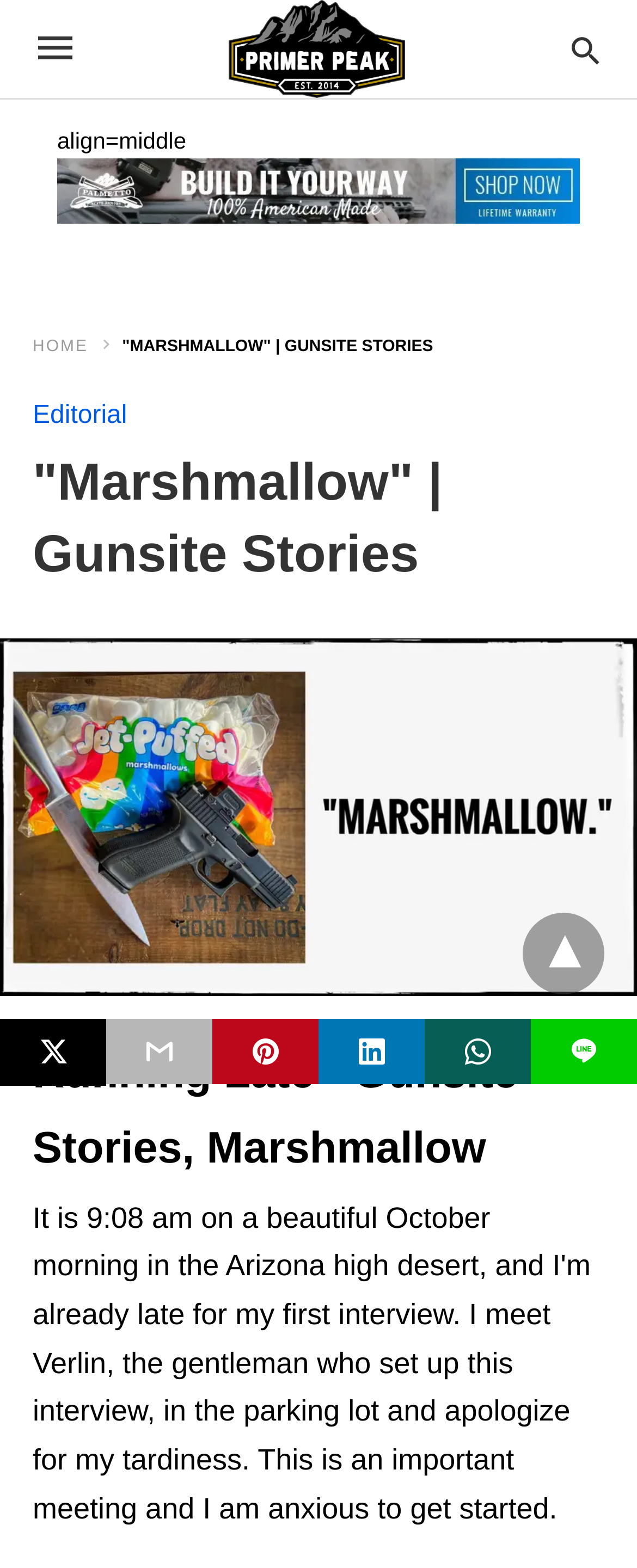Provide a one-word or short-phrase response to the question:
What is the author's recent experience about?

Job interview